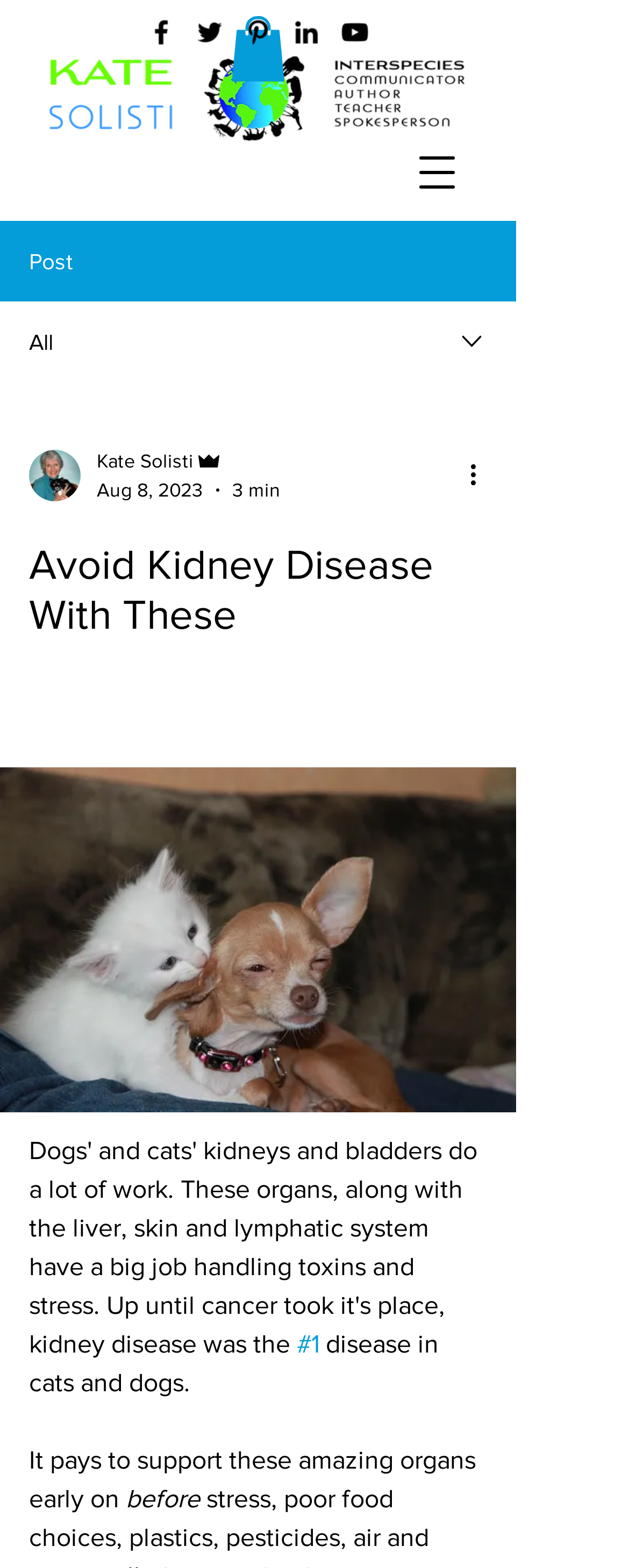Please identify the bounding box coordinates of the clickable region that I should interact with to perform the following instruction: "View all posts". The coordinates should be expressed as four float numbers between 0 and 1, i.e., [left, top, right, bottom].

None